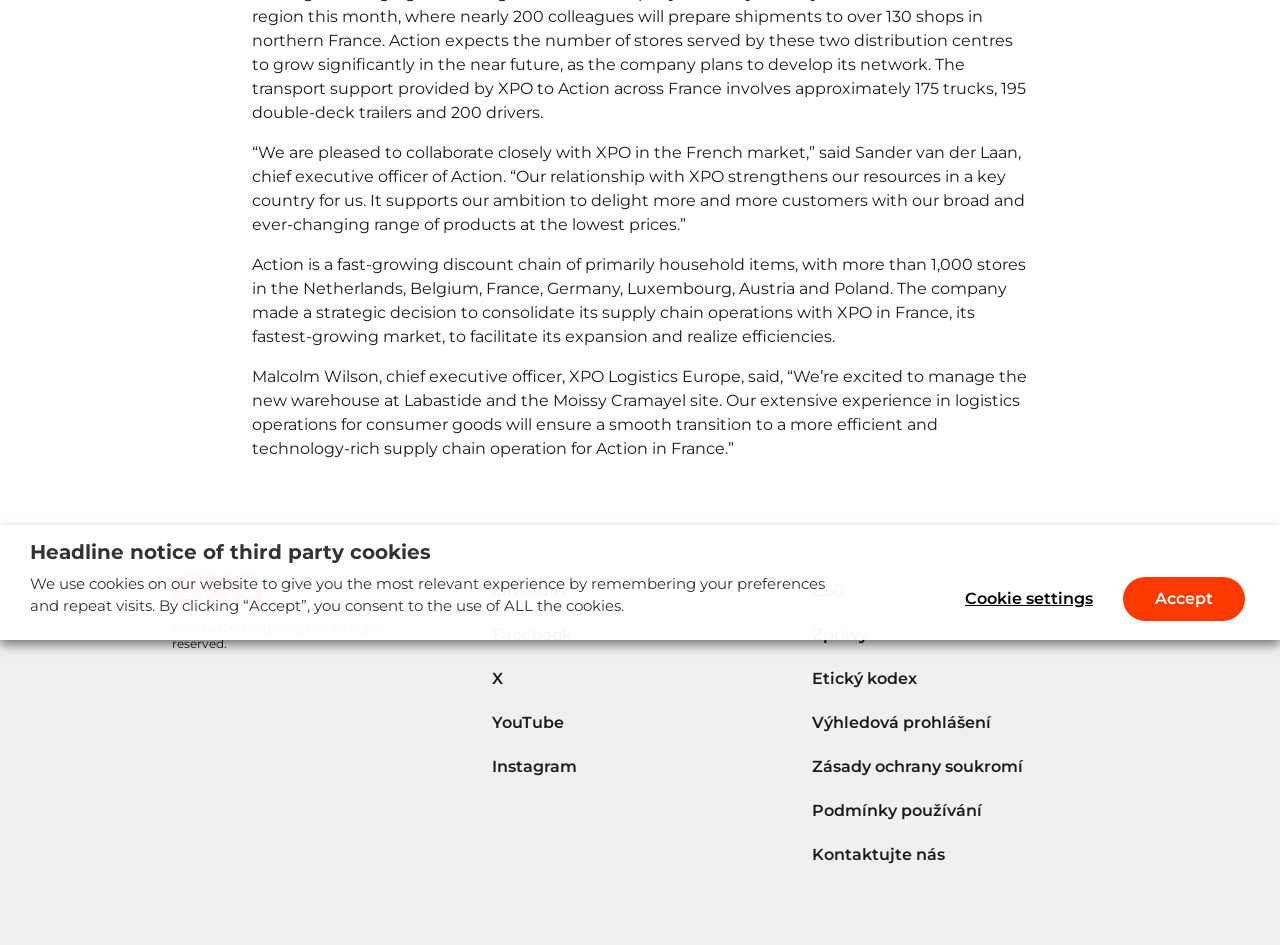Given the description "LinkedIn", determine the bounding box of the corresponding UI element.

[0.384, 0.606, 0.616, 0.644]